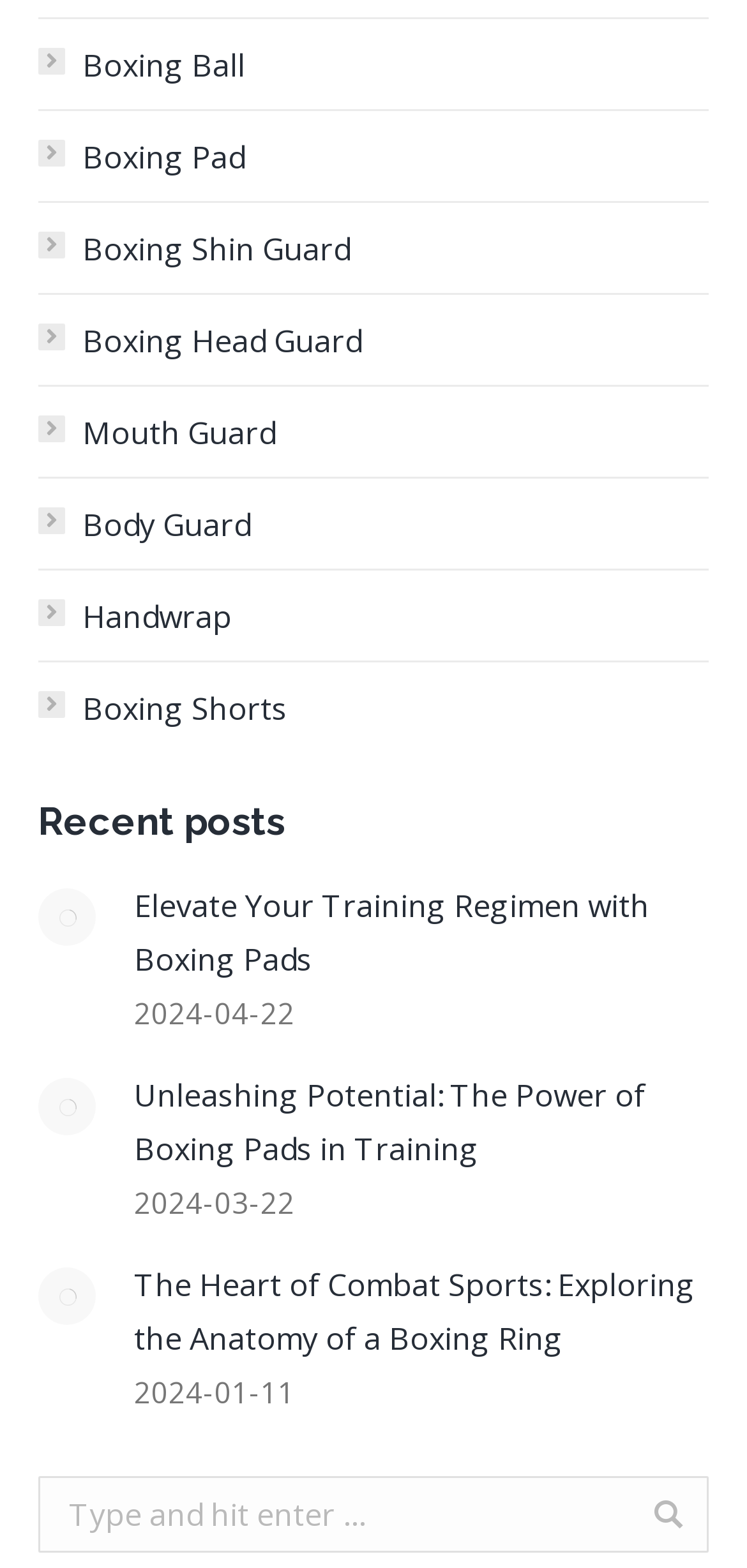Determine the bounding box coordinates for the UI element described. Format the coordinates as (top-left x, top-left y, bottom-right x, bottom-right y) and ensure all values are between 0 and 1. Element description: parent_node: Search:

[0.869, 0.942, 0.921, 0.991]